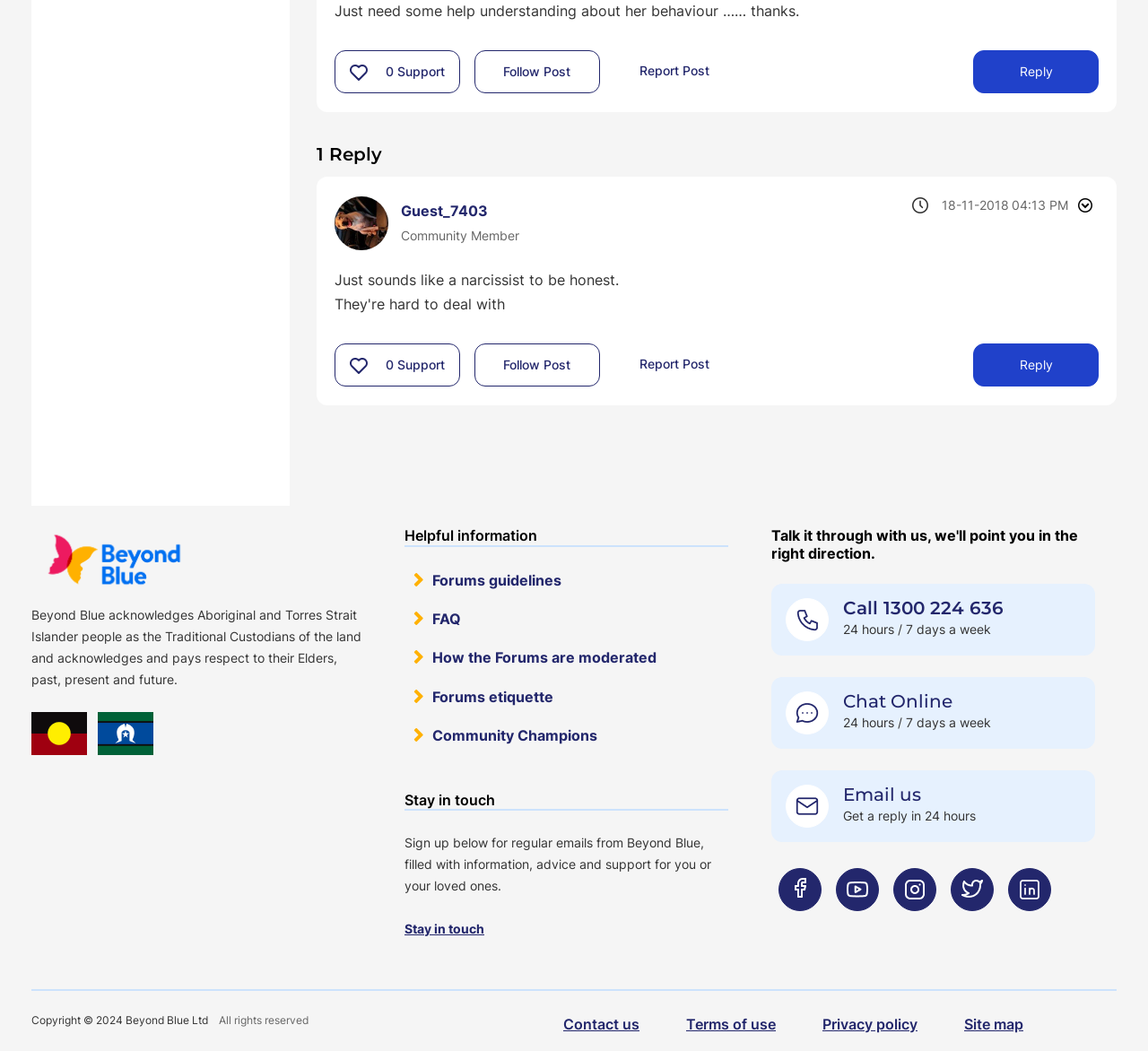Please provide a one-word or phrase answer to the question: 
What is the date of the post?

18-11-2018